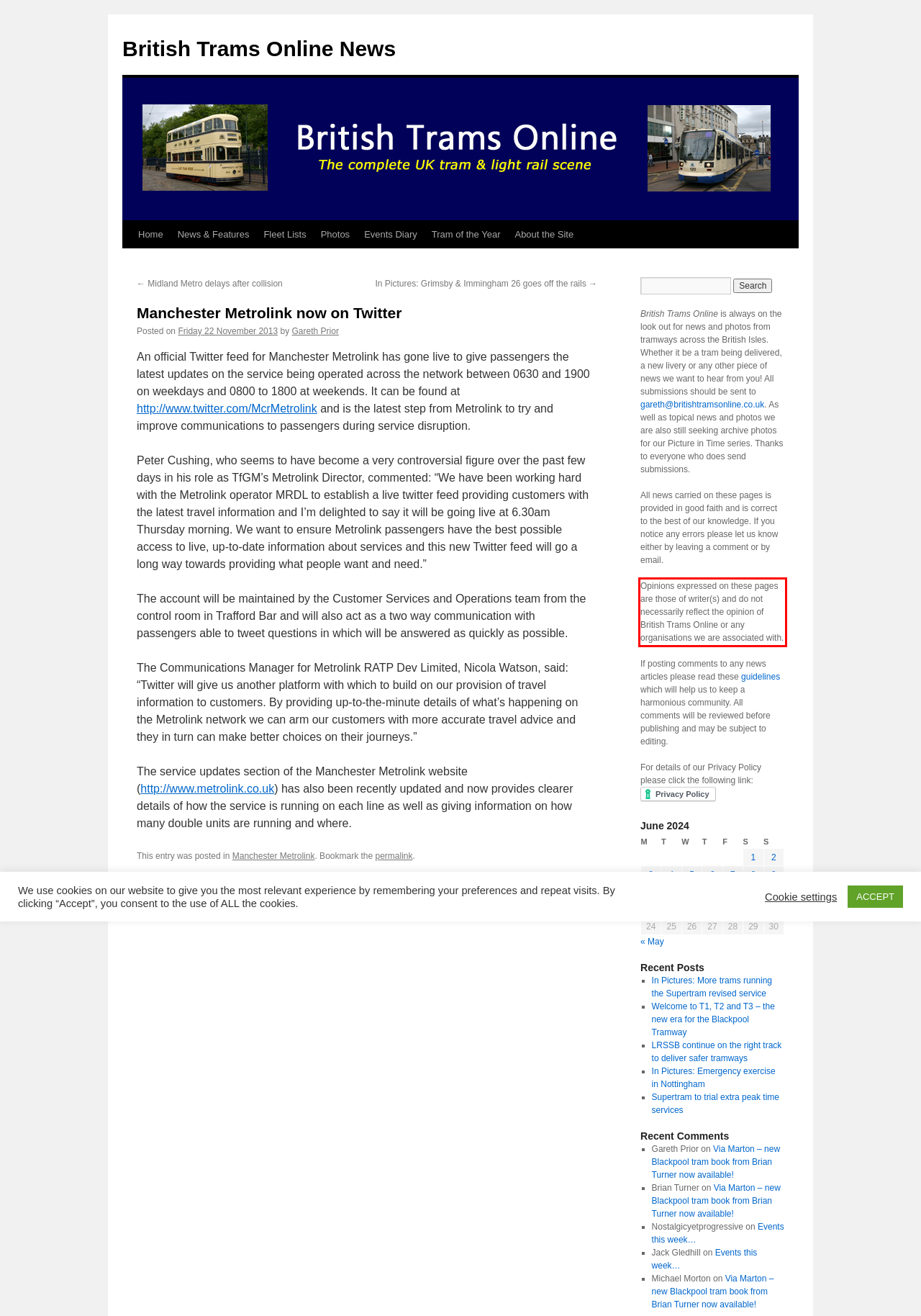Please perform OCR on the text content within the red bounding box that is highlighted in the provided webpage screenshot.

Opinions expressed on these pages are those of writer(s) and do not necessarily reflect the opinion of British Trams Online or any organisations we are associated with.